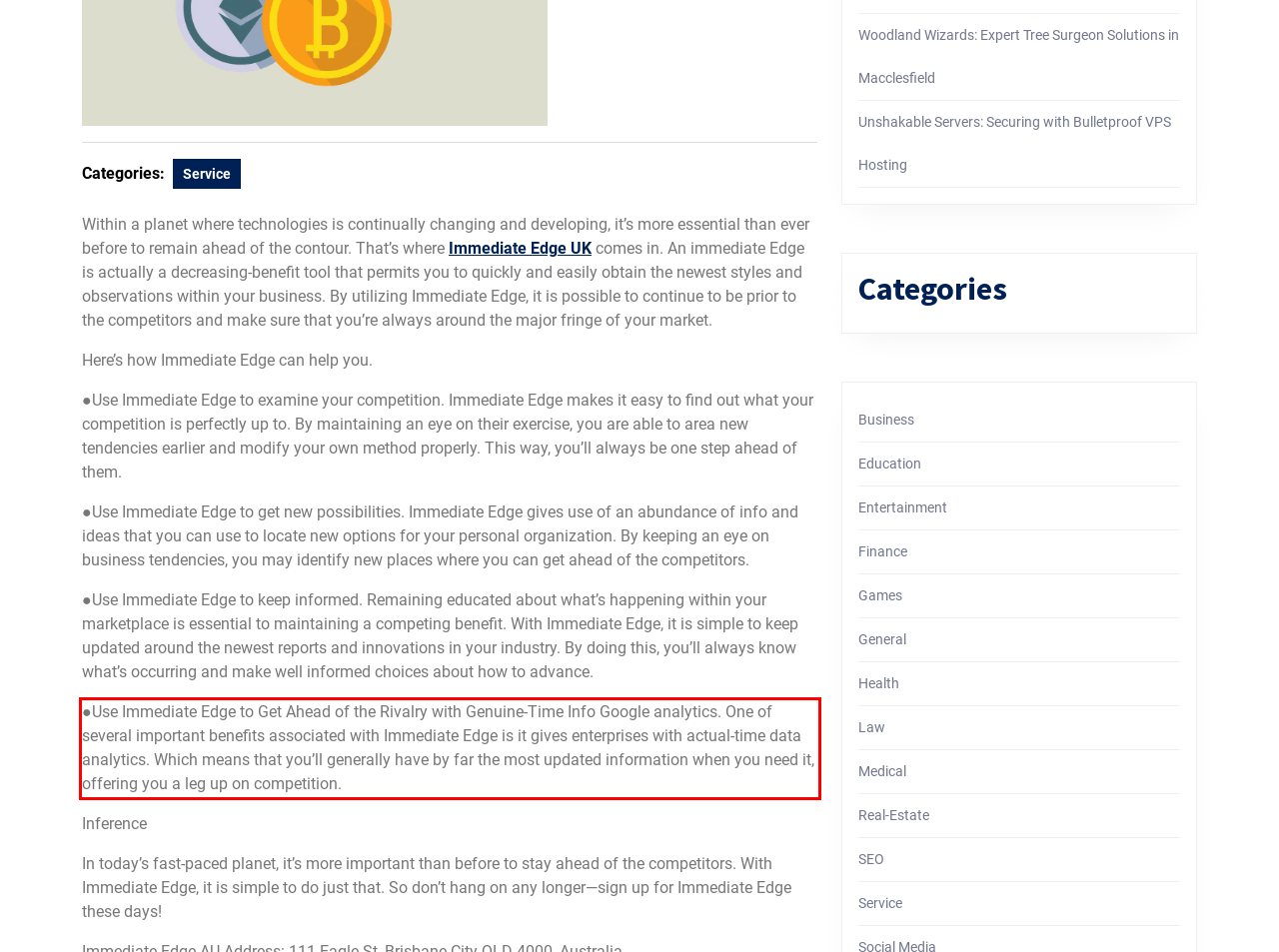Given a screenshot of a webpage containing a red rectangle bounding box, extract and provide the text content found within the red bounding box.

●Use Immediate Edge to Get Ahead of the Rivalry with Genuine-Time Info Google analytics. One of several important benefits associated with Immediate Edge is it gives enterprises with actual-time data analytics. Which means that you’ll generally have by far the most updated information when you need it, offering you a leg up on competition.